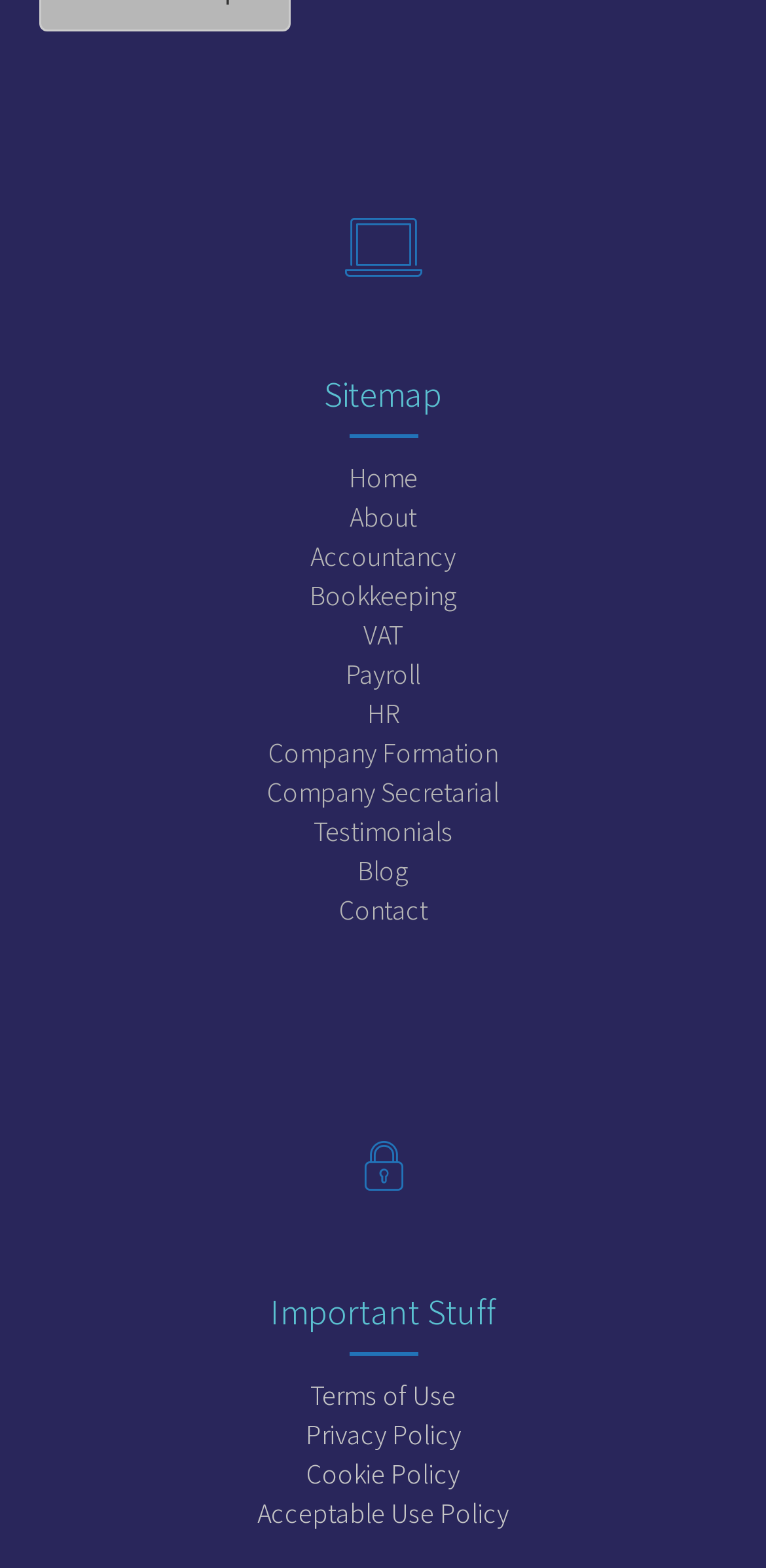Predict the bounding box of the UI element that fits this description: "Terms of Use".

[0.405, 0.878, 0.595, 0.901]